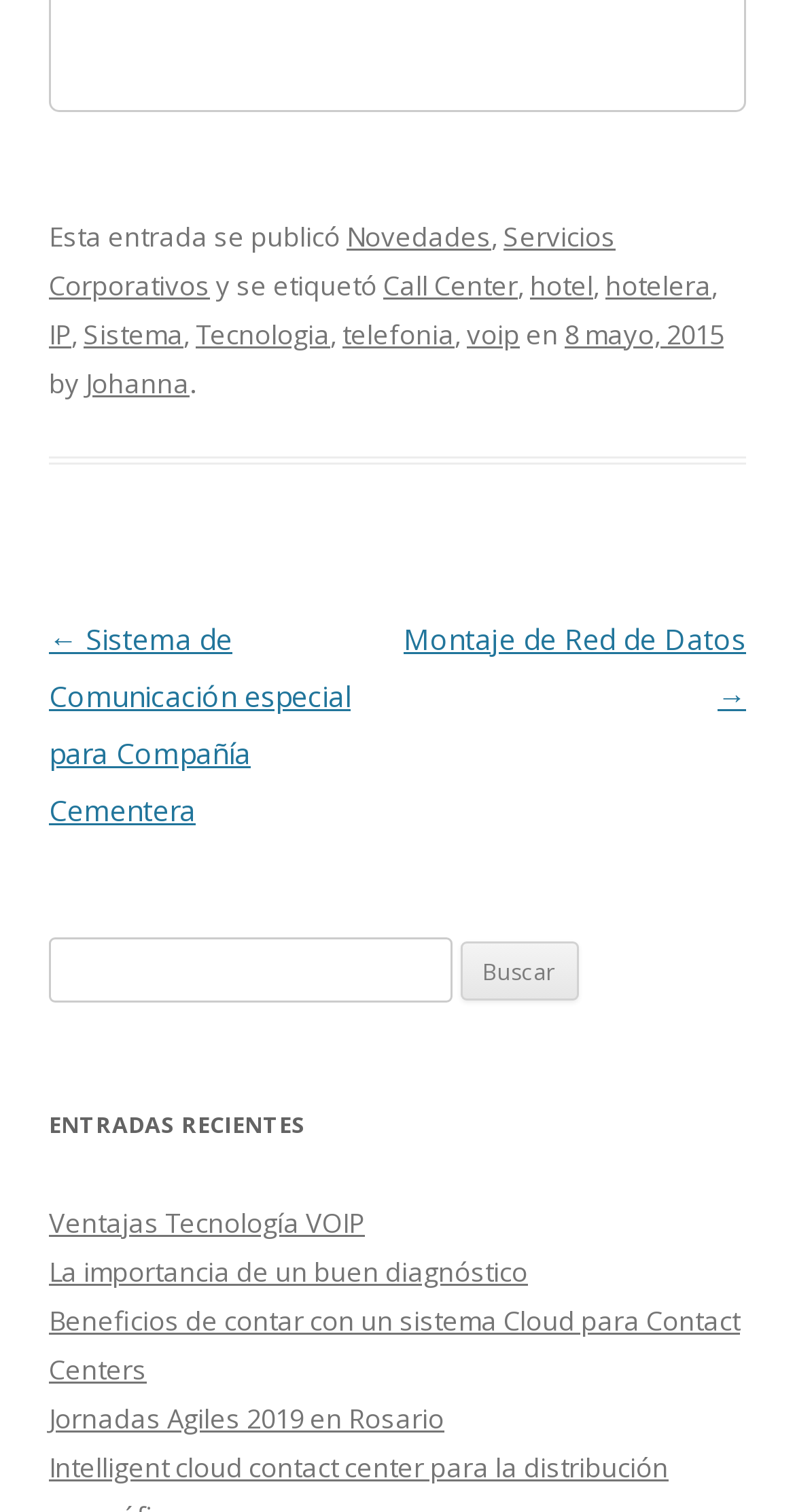What is the category of the blog post?
Analyze the screenshot and provide a detailed answer to the question.

The category of the blog post can be determined by looking at the footer section of the webpage, where it says 'Esta entrada se publicó en Novedades'.